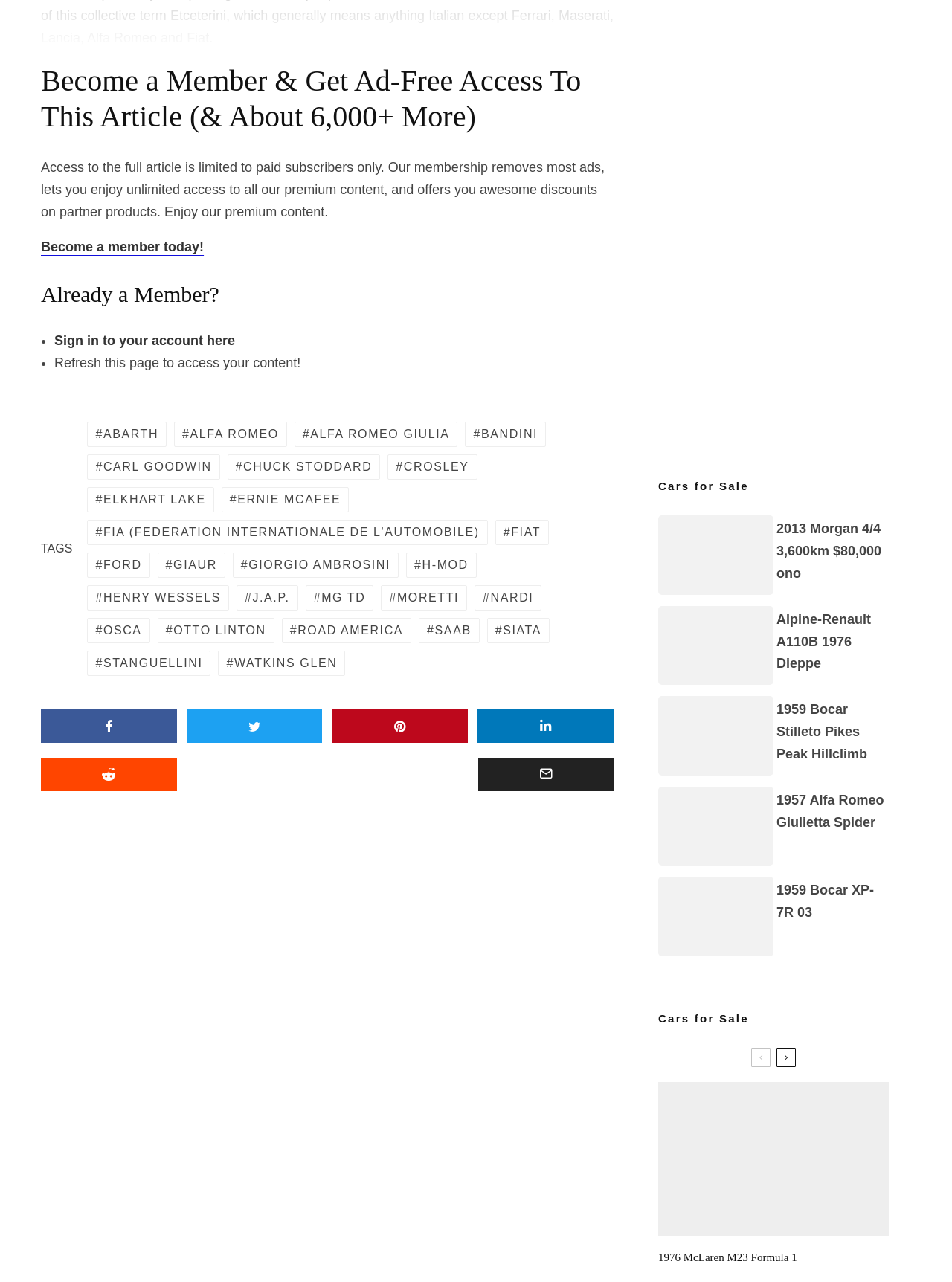Extract the bounding box coordinates for the UI element described by the text: "Alfa Romeo Giulia". The coordinates should be in the form of [left, top, right, bottom] with values between 0 and 1.

[0.309, 0.329, 0.481, 0.349]